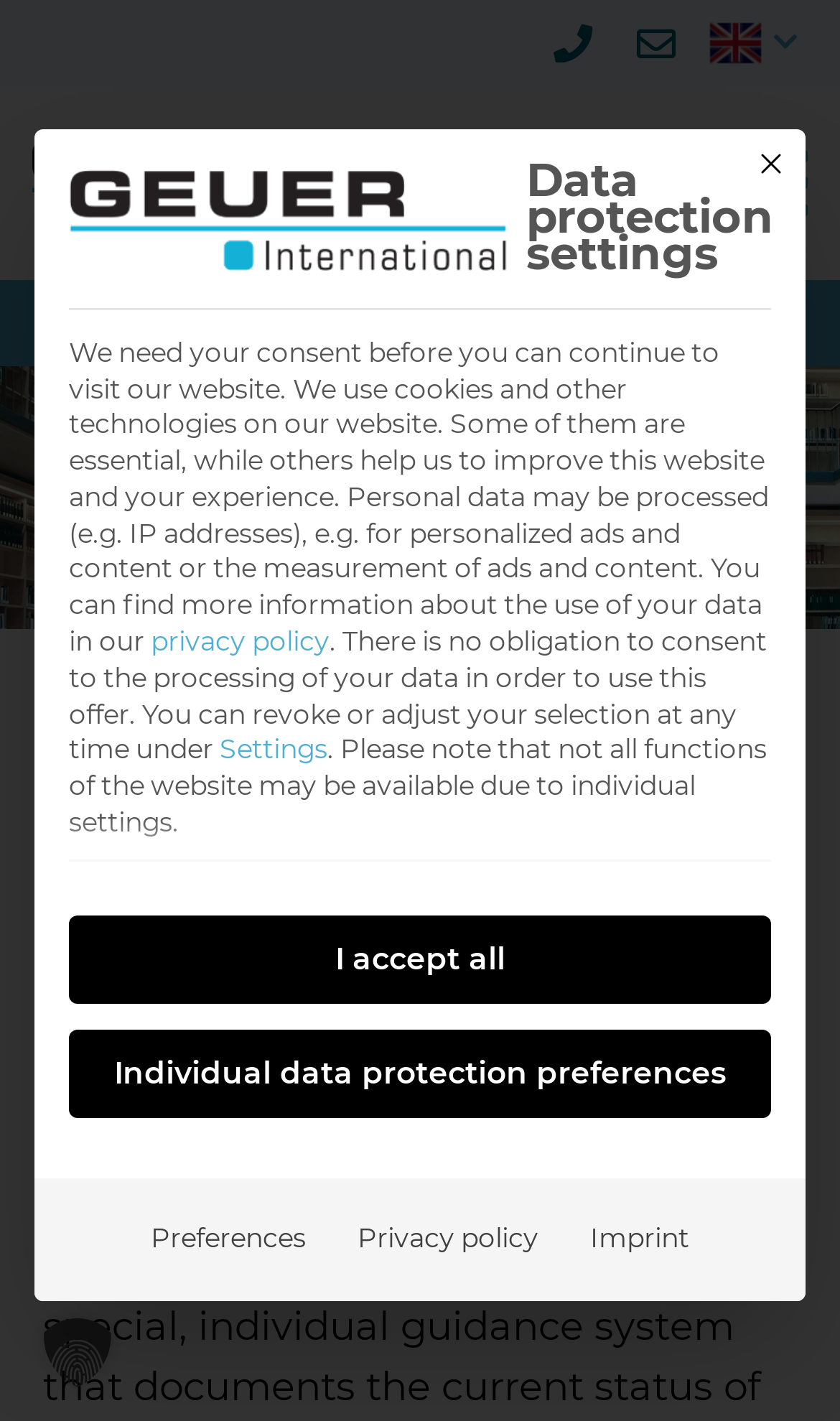Provide a single word or phrase to answer the given question: 
How many links are there in the top section of the webpage?

4